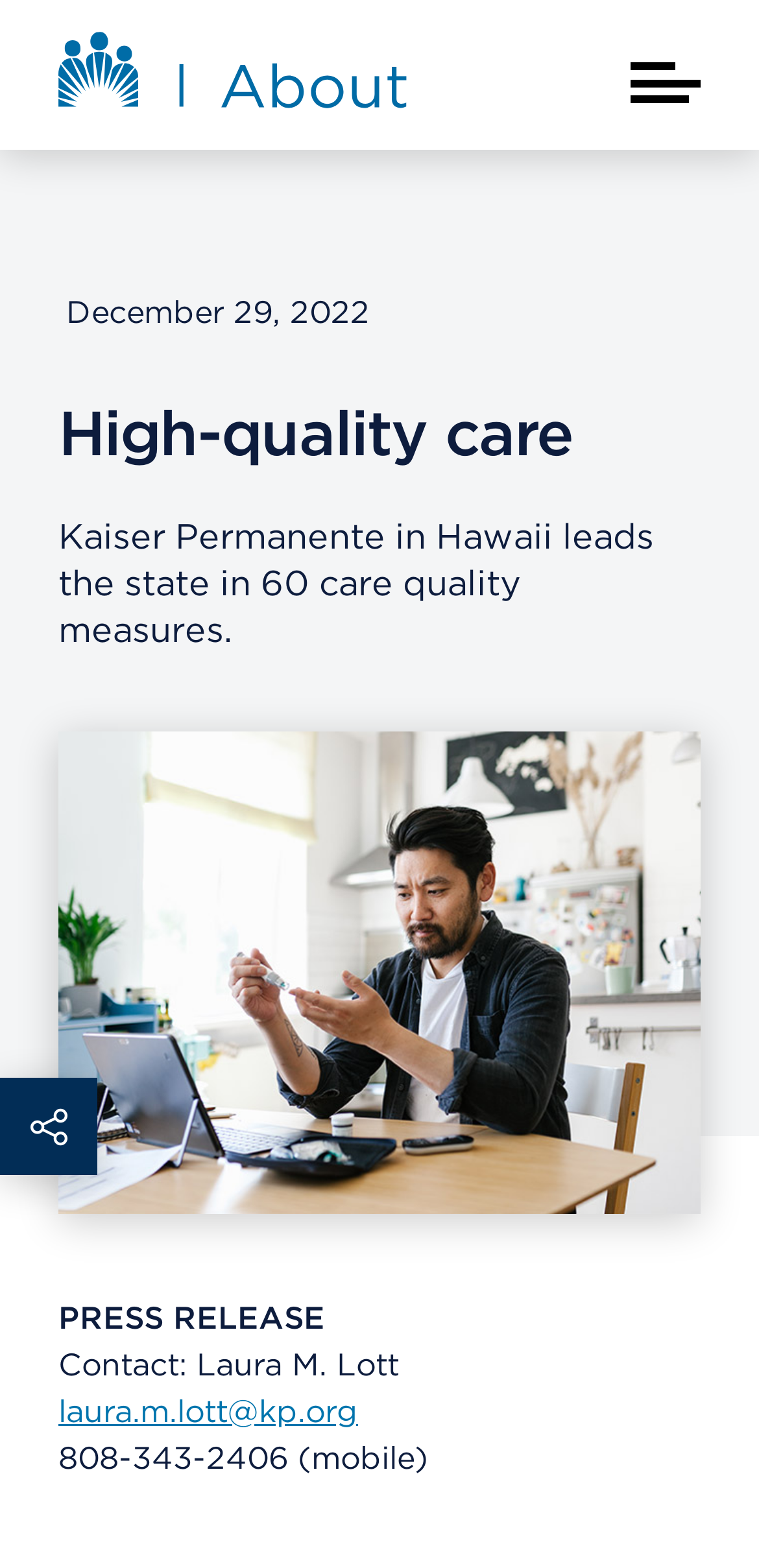Predict the bounding box coordinates for the UI element described as: "Main Navigation". The coordinates should be four float numbers between 0 and 1, presented as [left, top, right, bottom].

[0.831, 0.04, 0.923, 0.066]